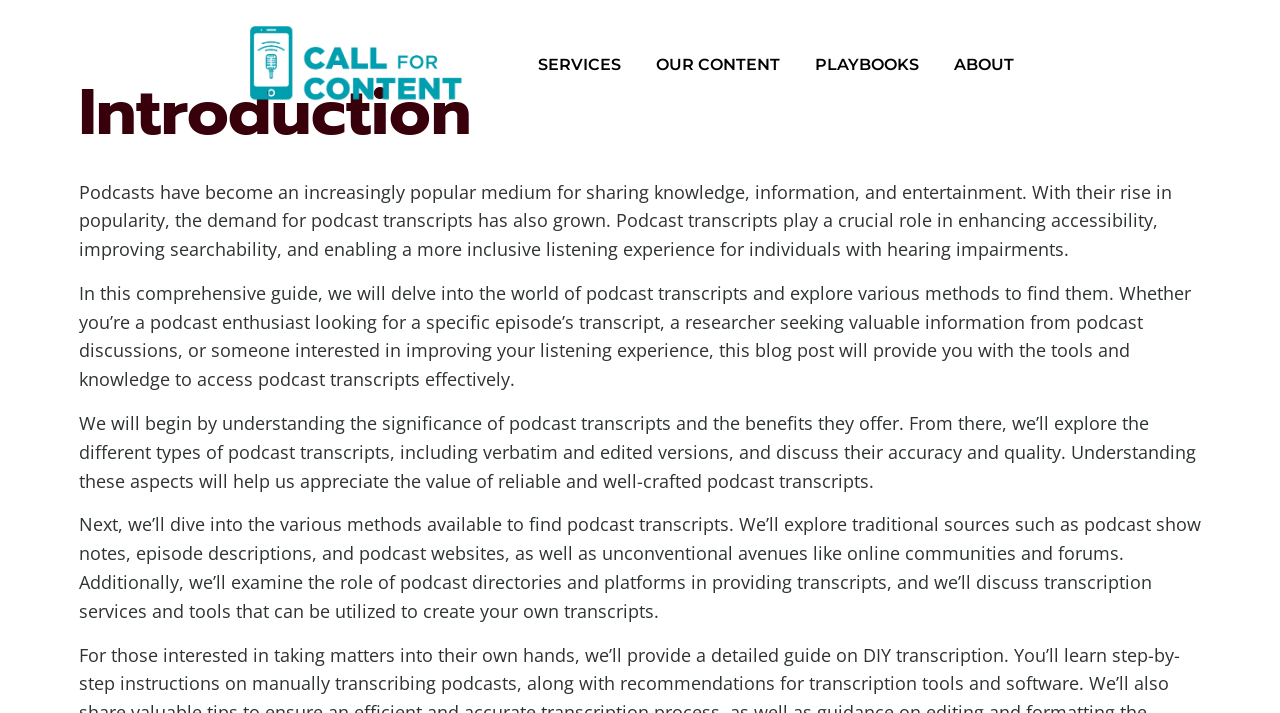Determine the bounding box for the described UI element: "AboutExpand".

[0.738, 0.066, 0.812, 0.116]